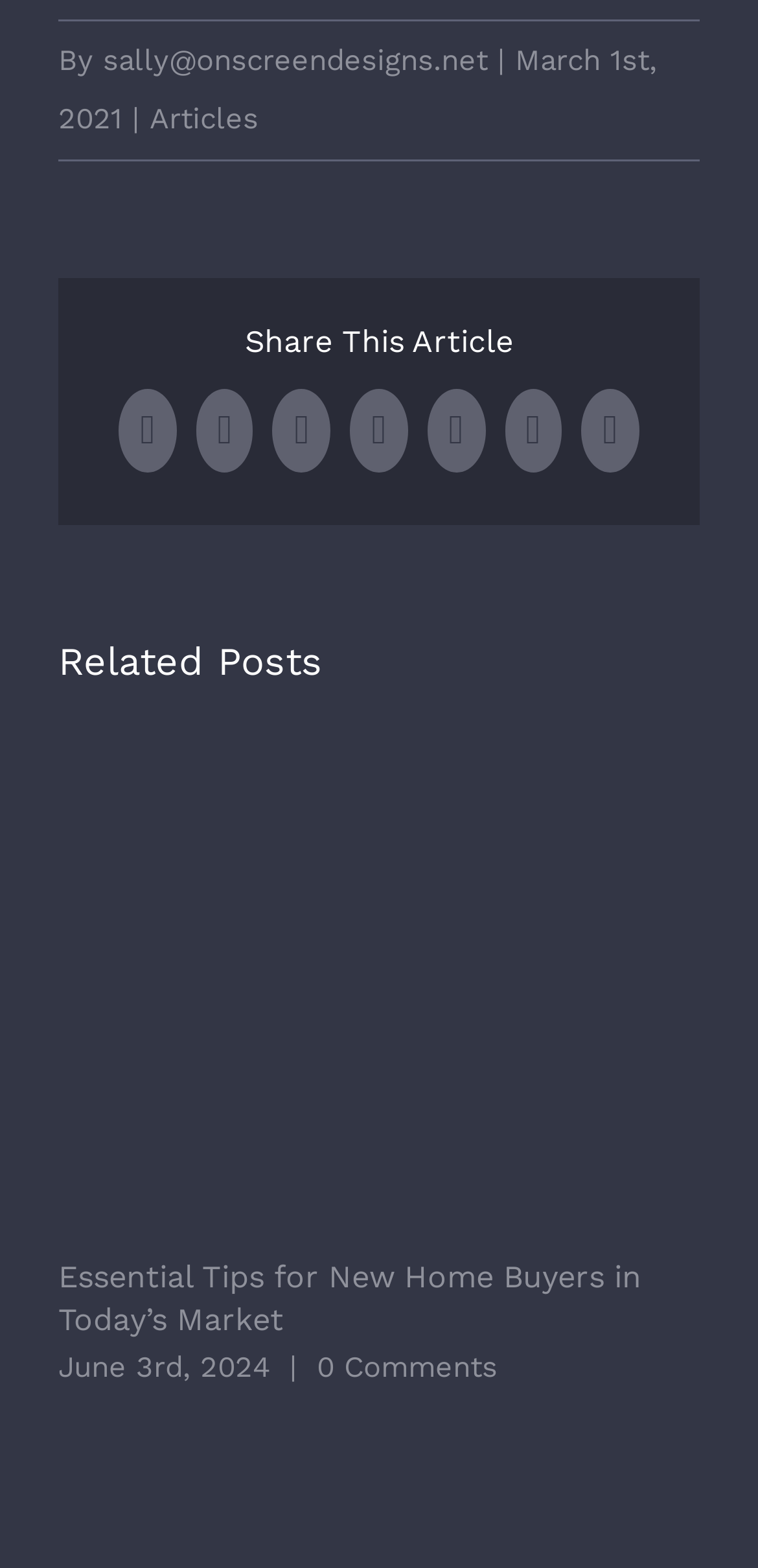What is the date of the related post?
Please provide a single word or phrase as your answer based on the image.

June 3rd, 2024